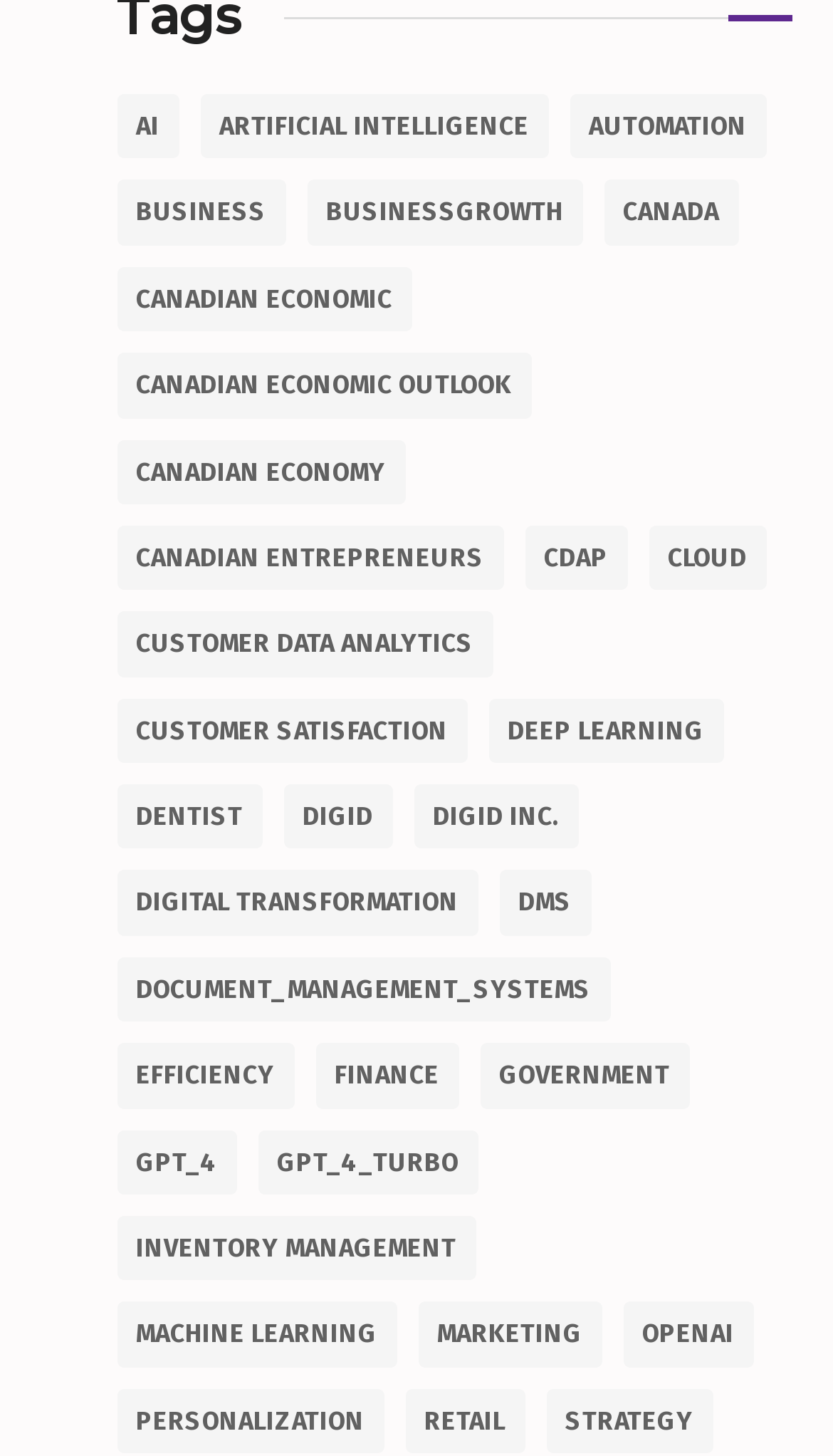Please give a succinct answer to the question in one word or phrase:
How many links are on this webpage?

154